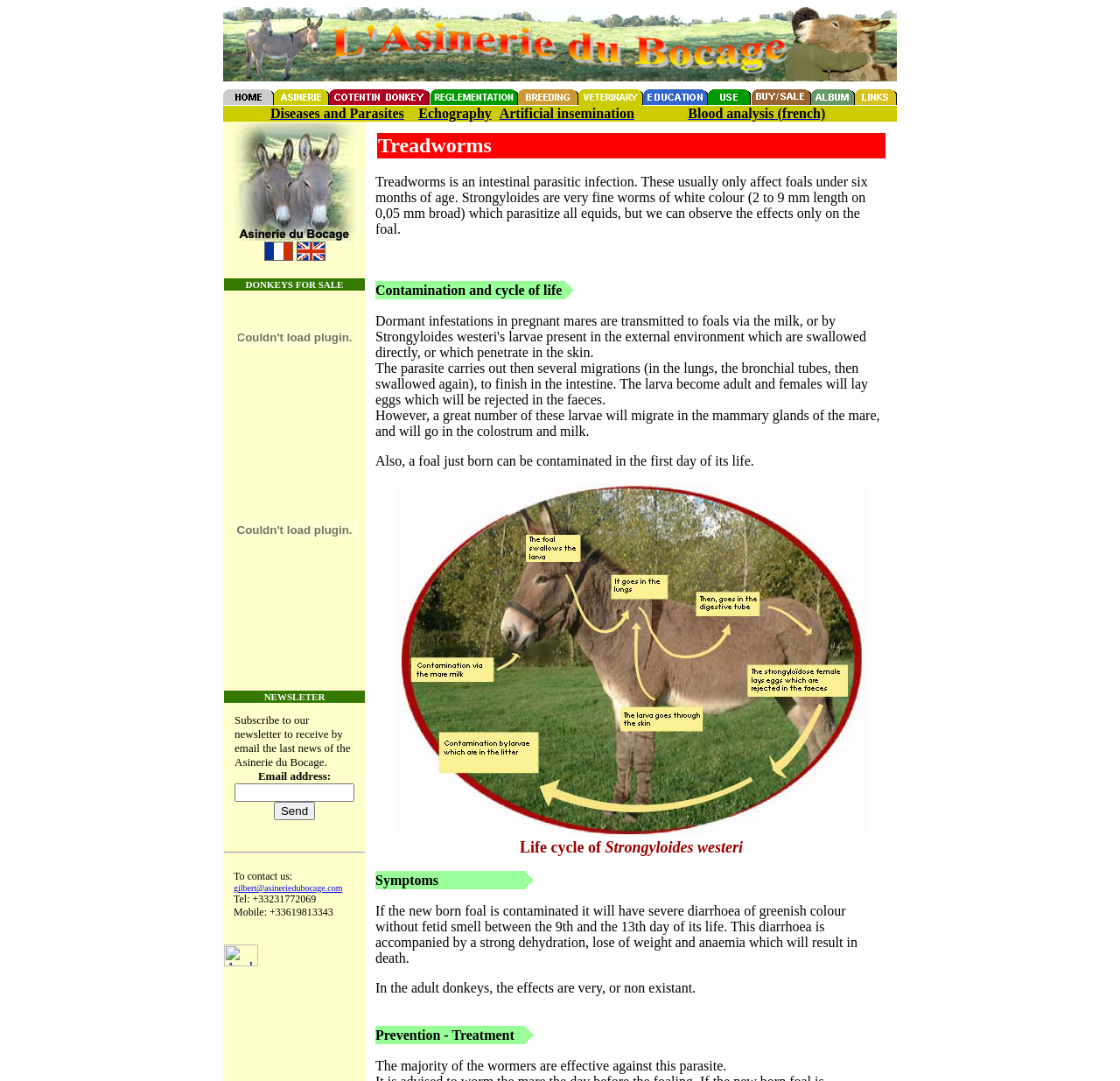Specify the bounding box coordinates of the area that needs to be clicked to achieve the following instruction: "Click on the image to contact us".

[0.208, 0.113, 0.318, 0.223]